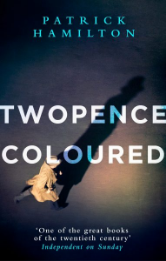Please give a succinct answer to the question in one word or phrase:
What is the source of the quote at the bottom?

Independent on Sunday